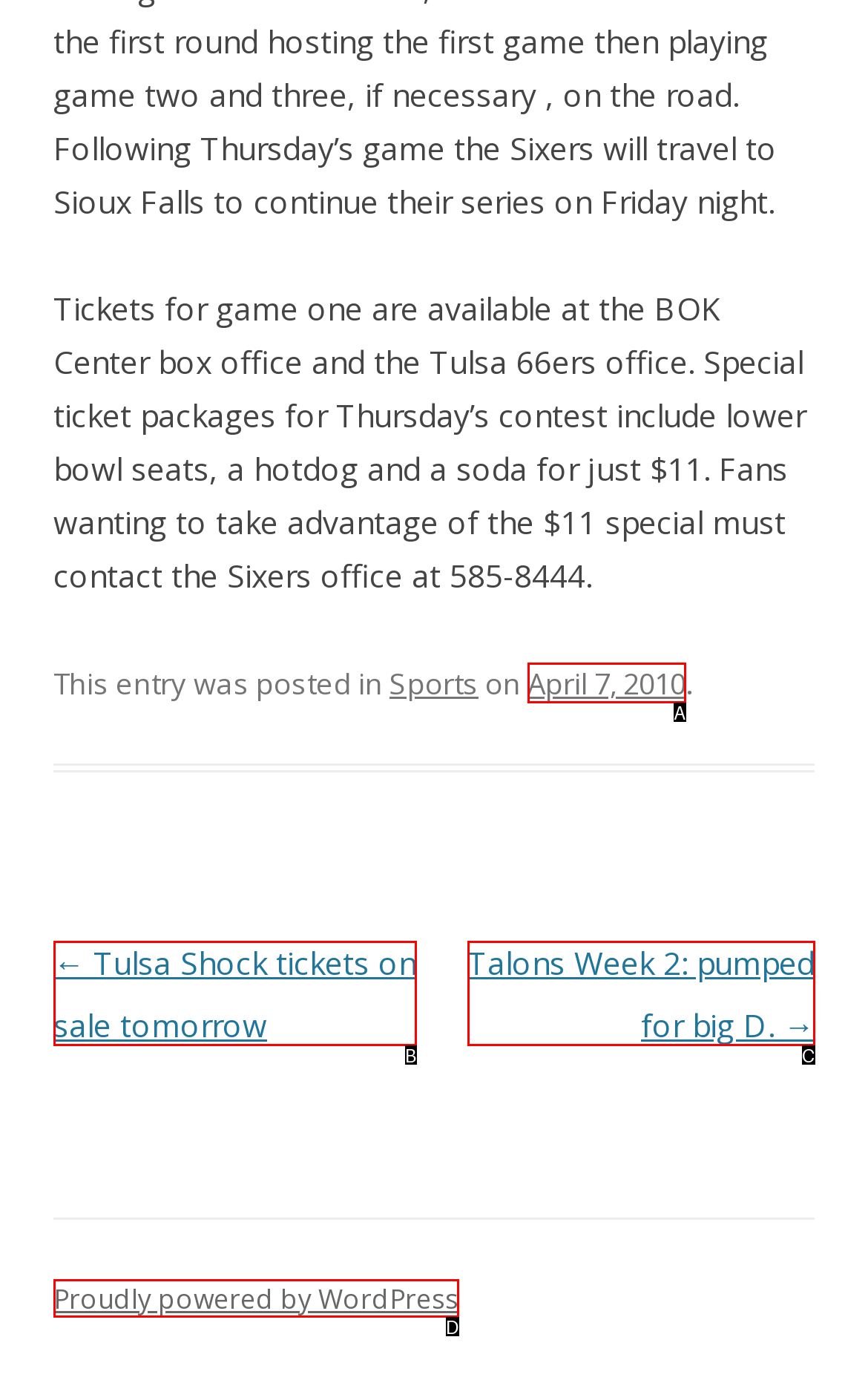Choose the option that matches the following description: Proudly powered by WordPress
Reply with the letter of the selected option directly.

D